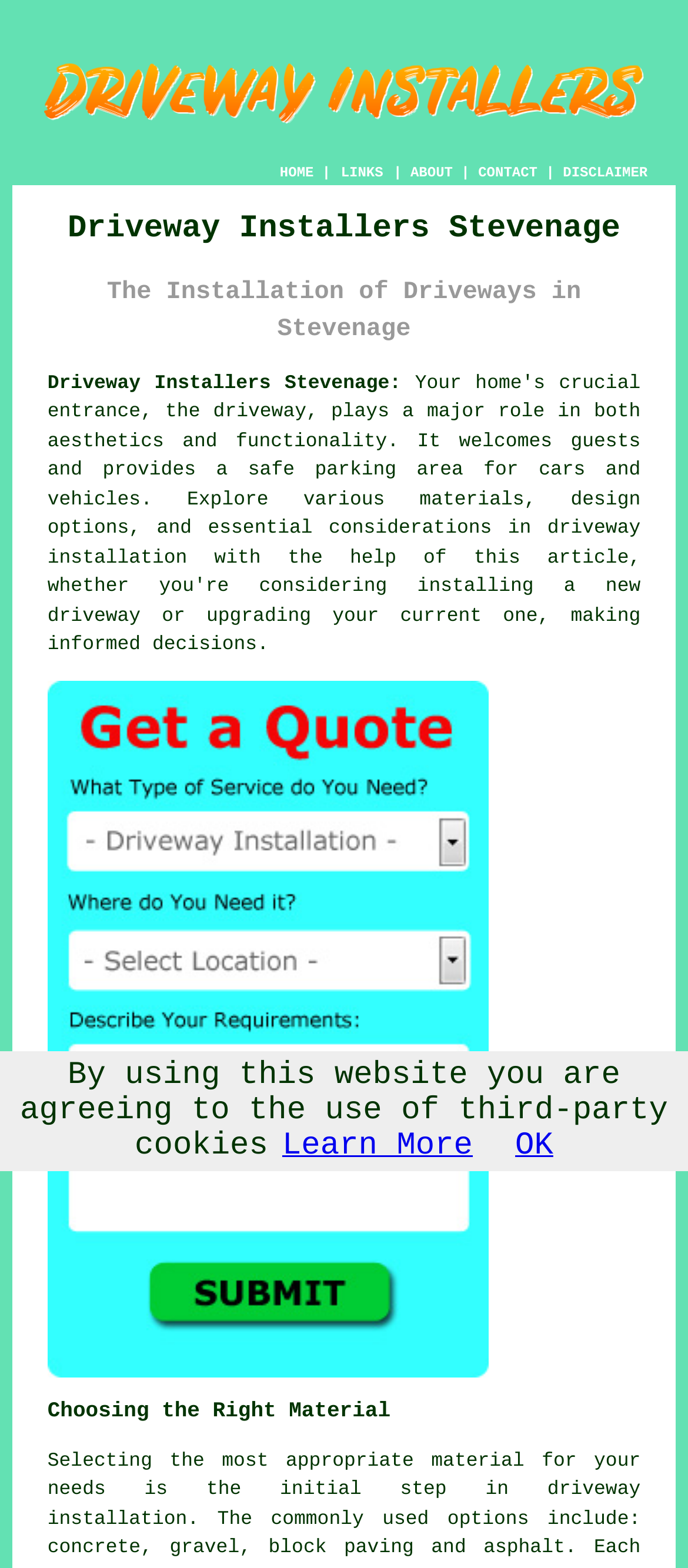Use the details in the image to answer the question thoroughly: 
What is the topic of the main content section?

The main content section appears to be focused on driveway installation in Stevenage, with headings like 'The Installation of Driveways in Stevenage' and 'Choosing the Right Material'. The text and links in this section provide information and resources related to driveway installation in Stevenage.